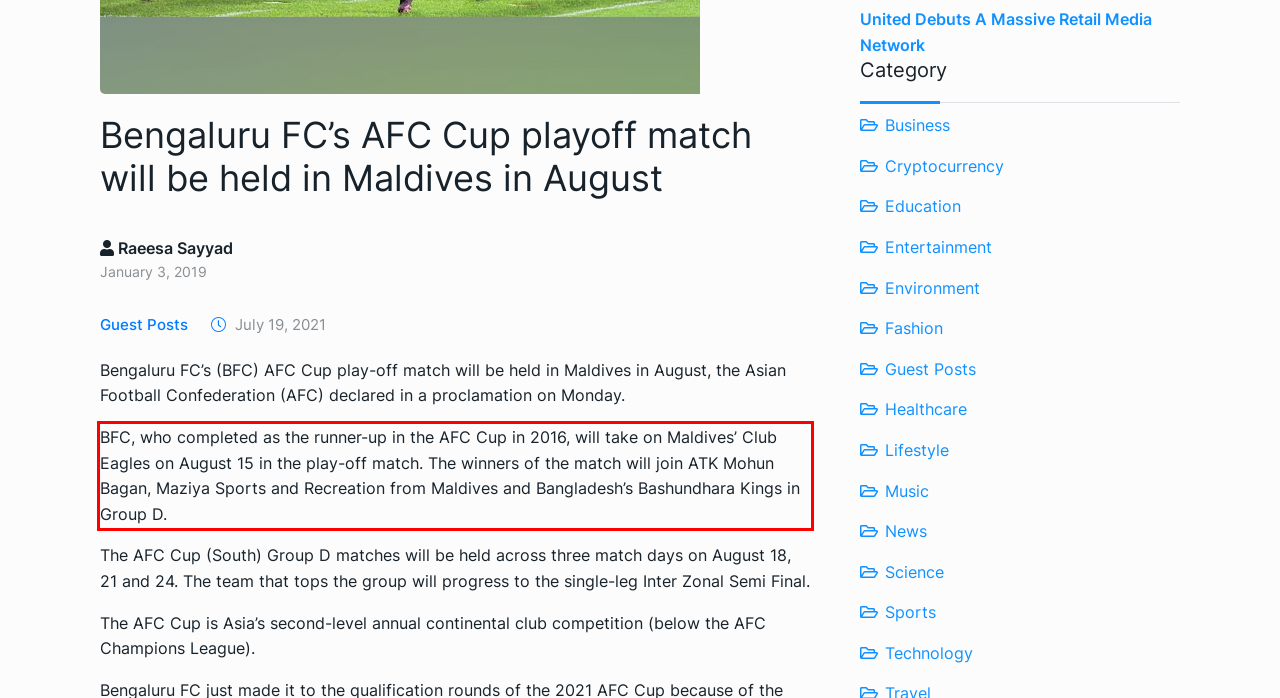Examine the webpage screenshot and use OCR to obtain the text inside the red bounding box.

BFC, who completed as the runner-up in the AFC Cup in 2016, will take on Maldives’ Club Eagles on August 15 in the play-off match. The winners of the match will join ATK Mohun Bagan, Maziya Sports and Recreation from Maldives and Bangladesh’s Bashundhara Kings in Group D.